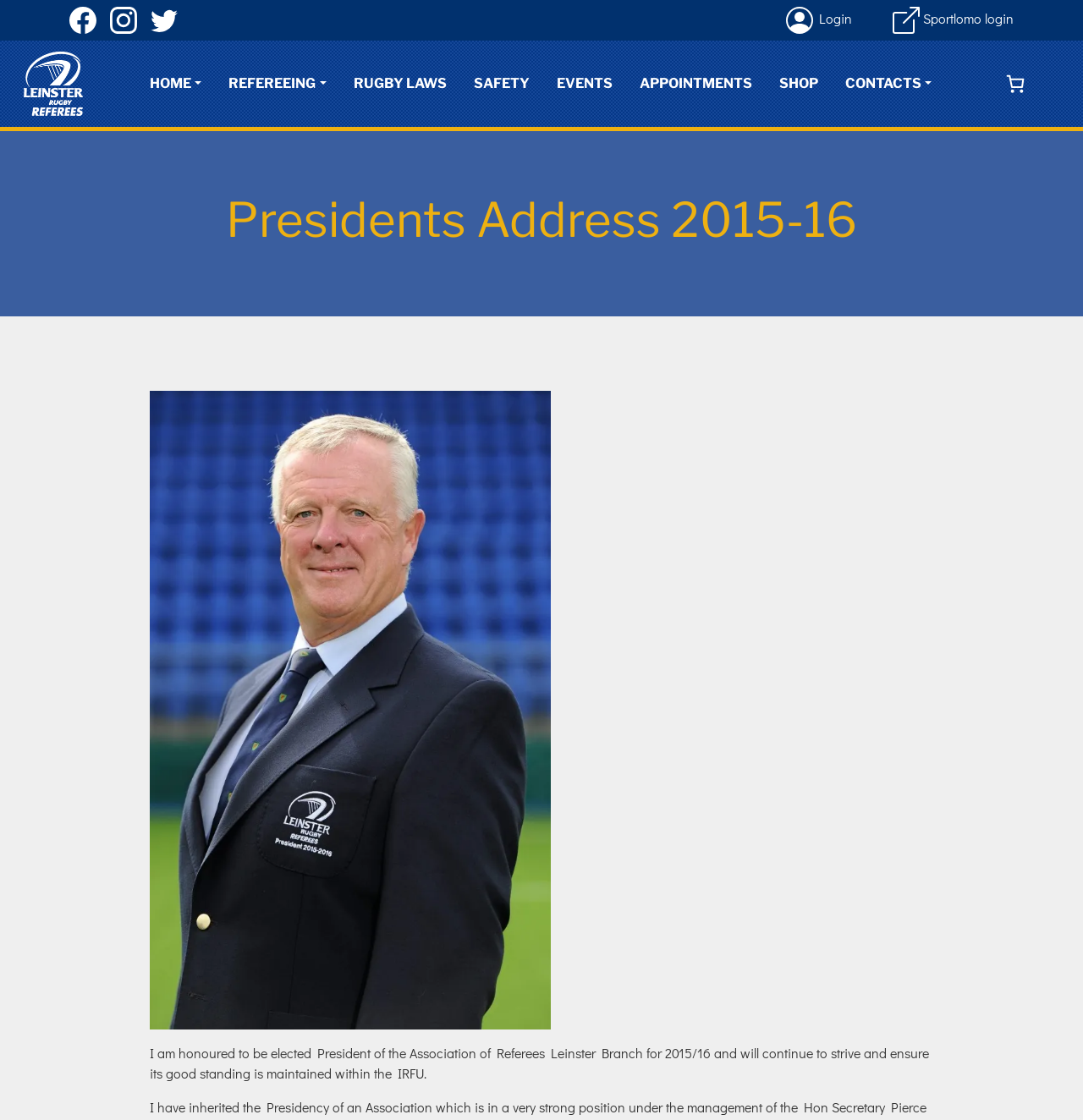How many images are on the webpage?
Using the information presented in the image, please offer a detailed response to the question.

I counted the image elements on the webpage, which are the images associated with the links, the image of Leinster Rugby Referee, and the image in the paragraph. There are 7 images in total.